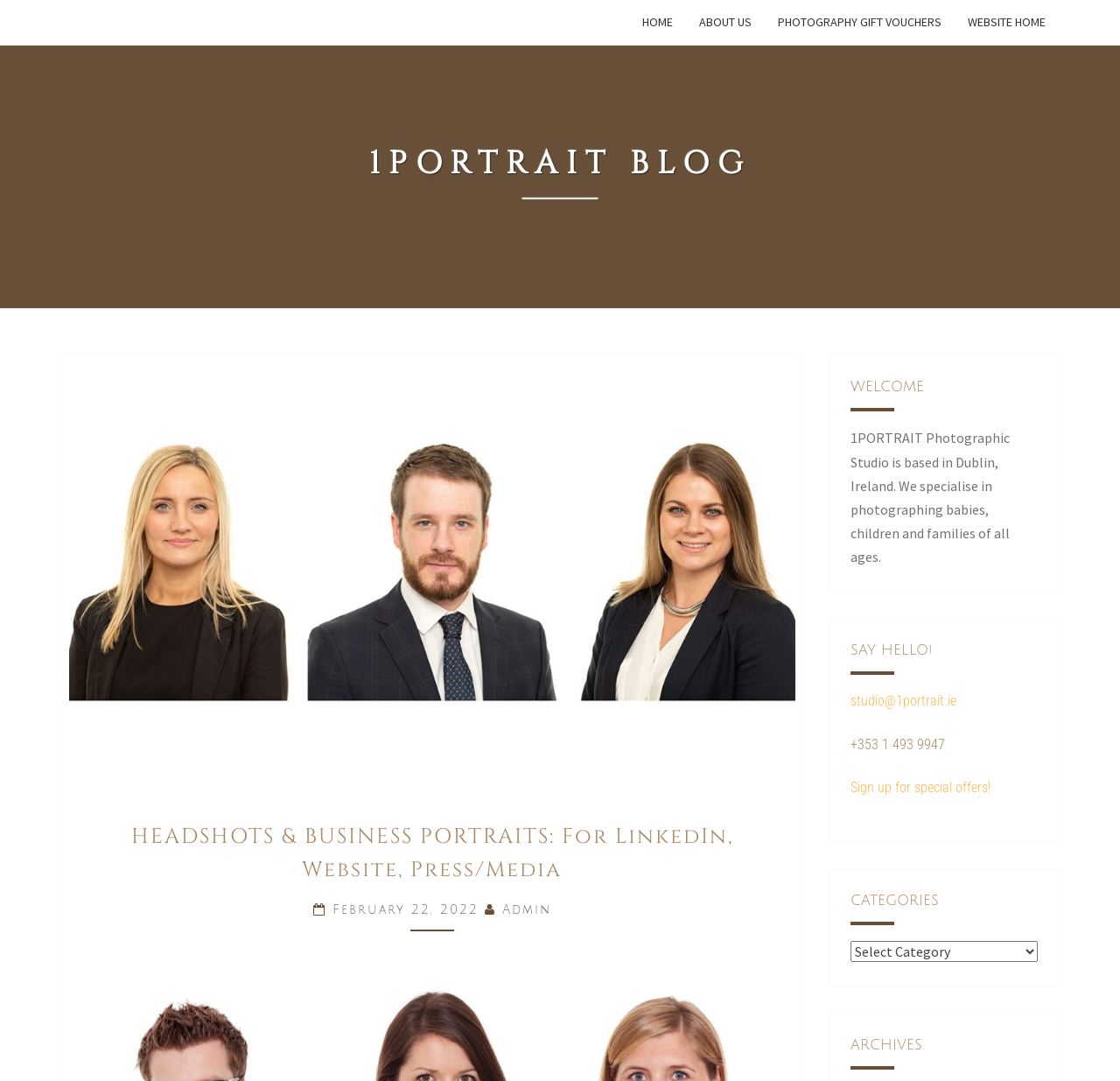Review the image closely and give a comprehensive answer to the question: What type of photography does the studio specialize in?

I found the answer by looking at the static text '1PORTRAIT Photographic Studio is based in Dublin, Ireland. We specialise in photographing babies, children and families of all ages.' which indicates that the studio specializes in photographing babies, children and families.